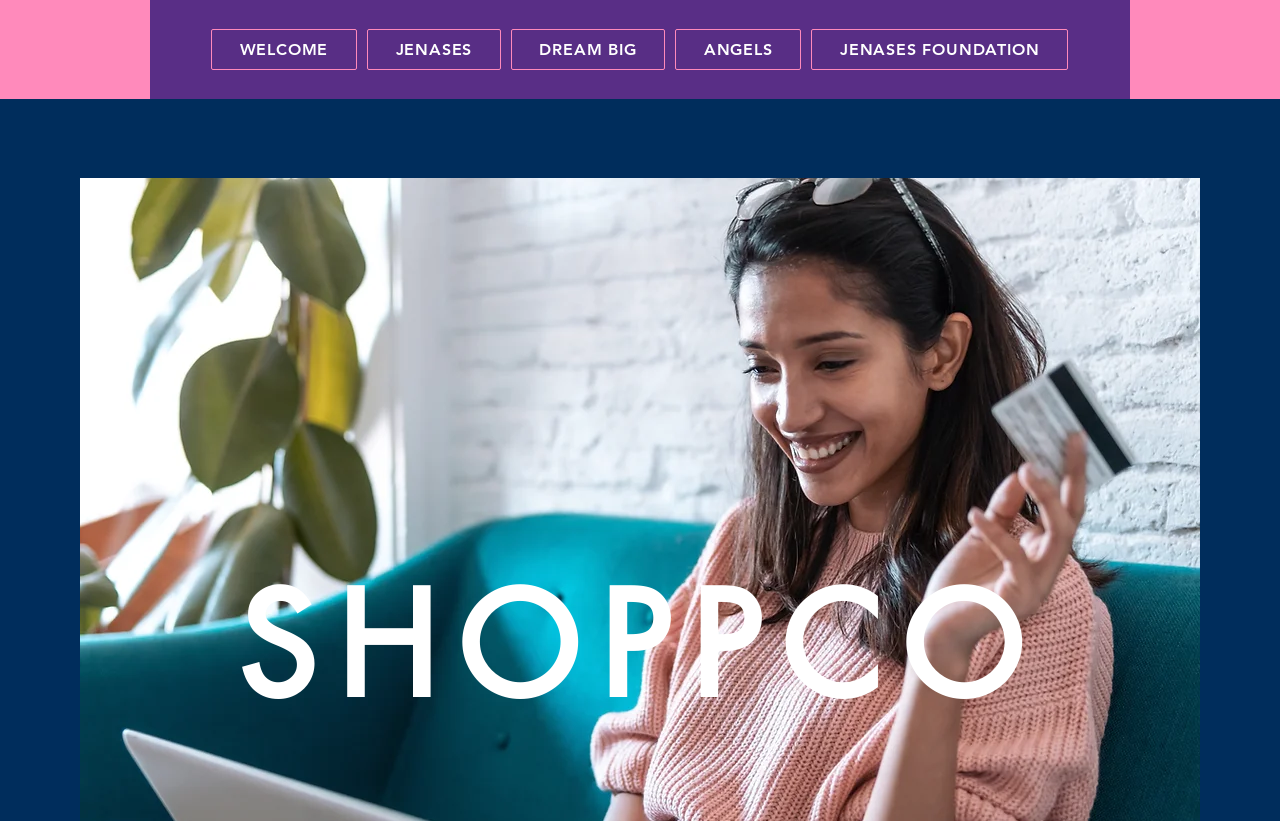How many navigation links are there?
Please use the image to provide an in-depth answer to the question.

By examining the navigation section, I count 5 links: 'WELCOME', 'JENASES', 'DREAM BIG', 'ANGELS', and 'JENASES FOUNDATION'.